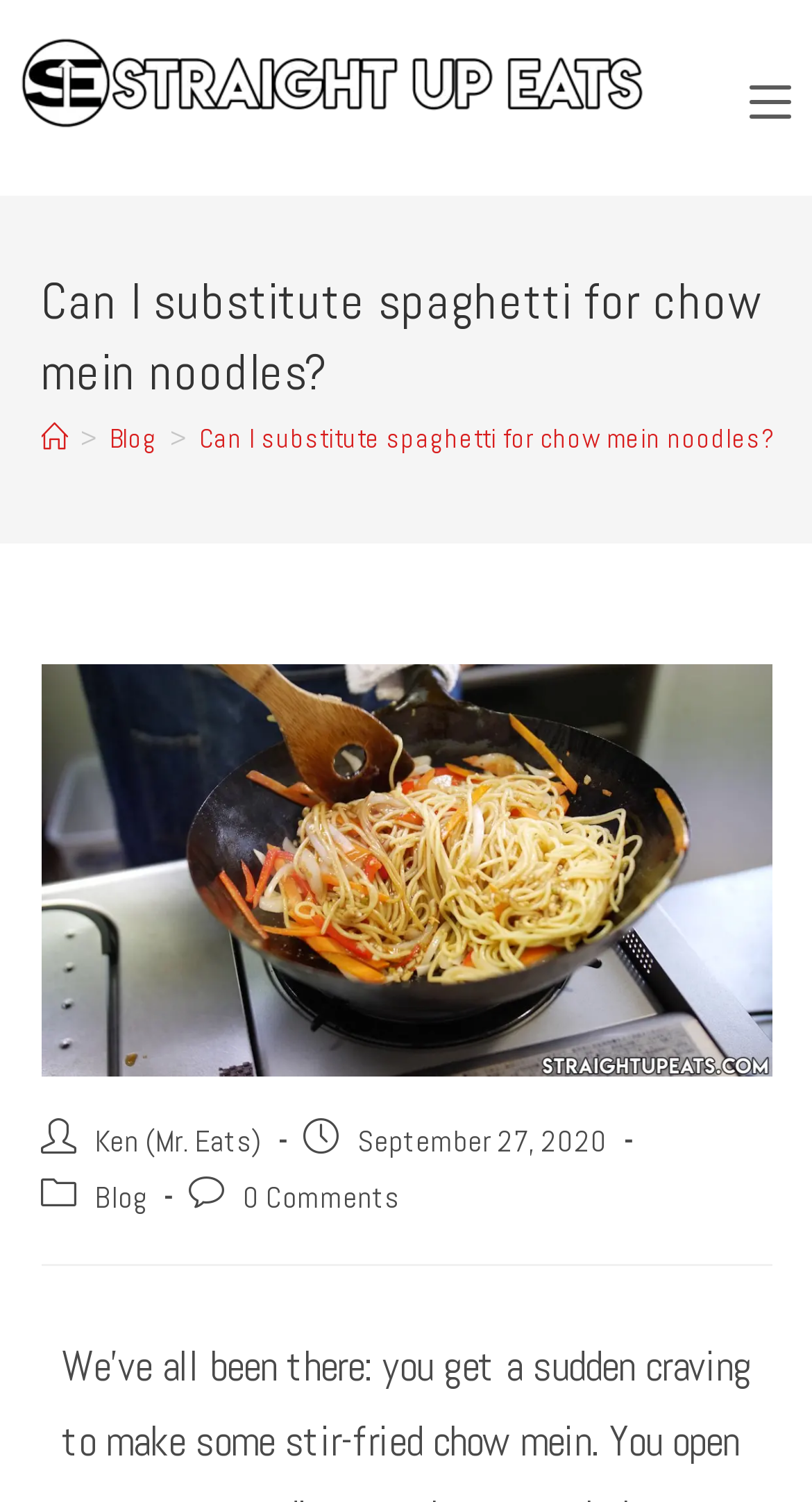Locate the UI element described by aria-label="Mobile Menu" and provide its bounding box coordinates. Use the format (top-left x, top-left y, bottom-right x, bottom-right y) with all values as floating point numbers between 0 and 1.

[0.923, 0.014, 0.974, 0.116]